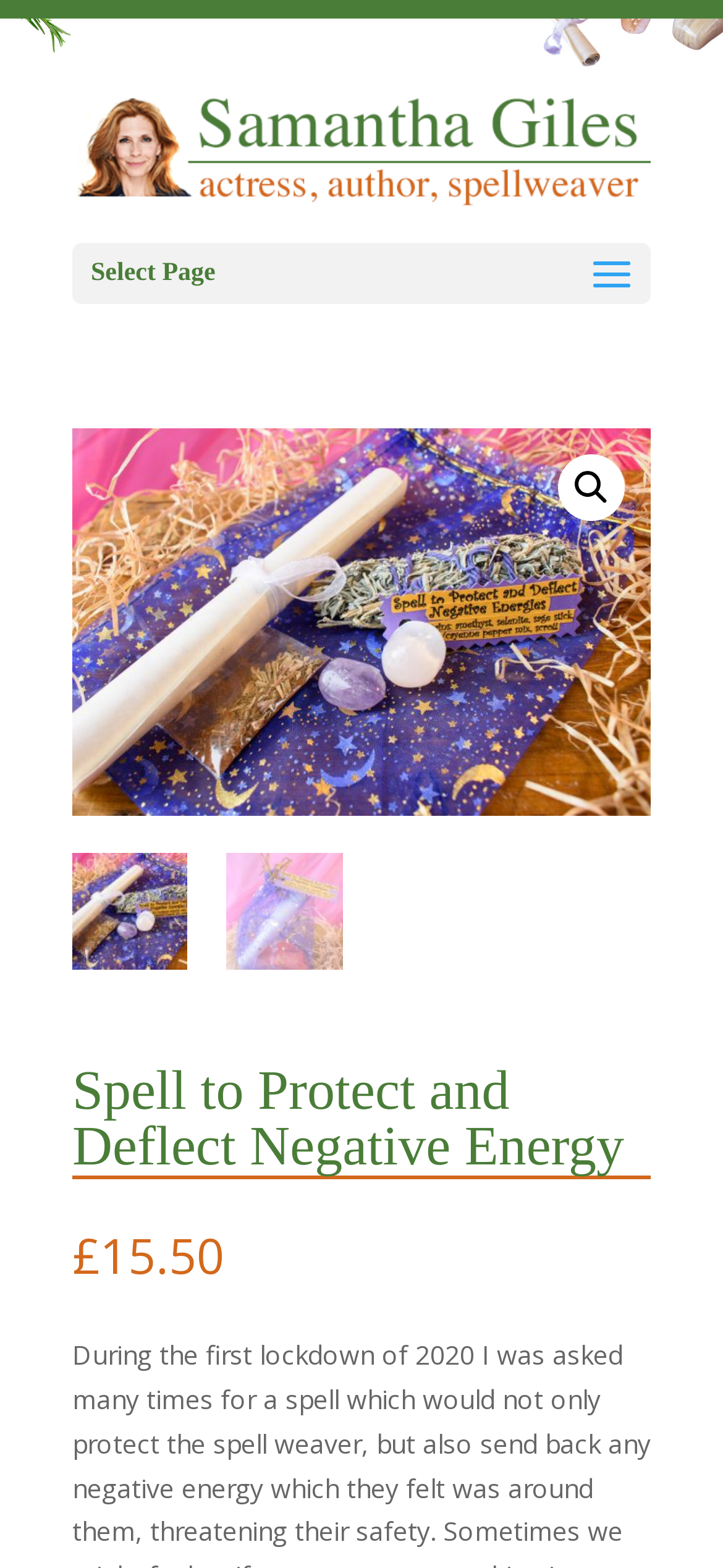Find the UI element described as: "alt="Samantha Giles"" and predict its bounding box coordinates. Ensure the coordinates are four float numbers between 0 and 1, [left, top, right, bottom].

[0.1, 0.088, 0.9, 0.106]